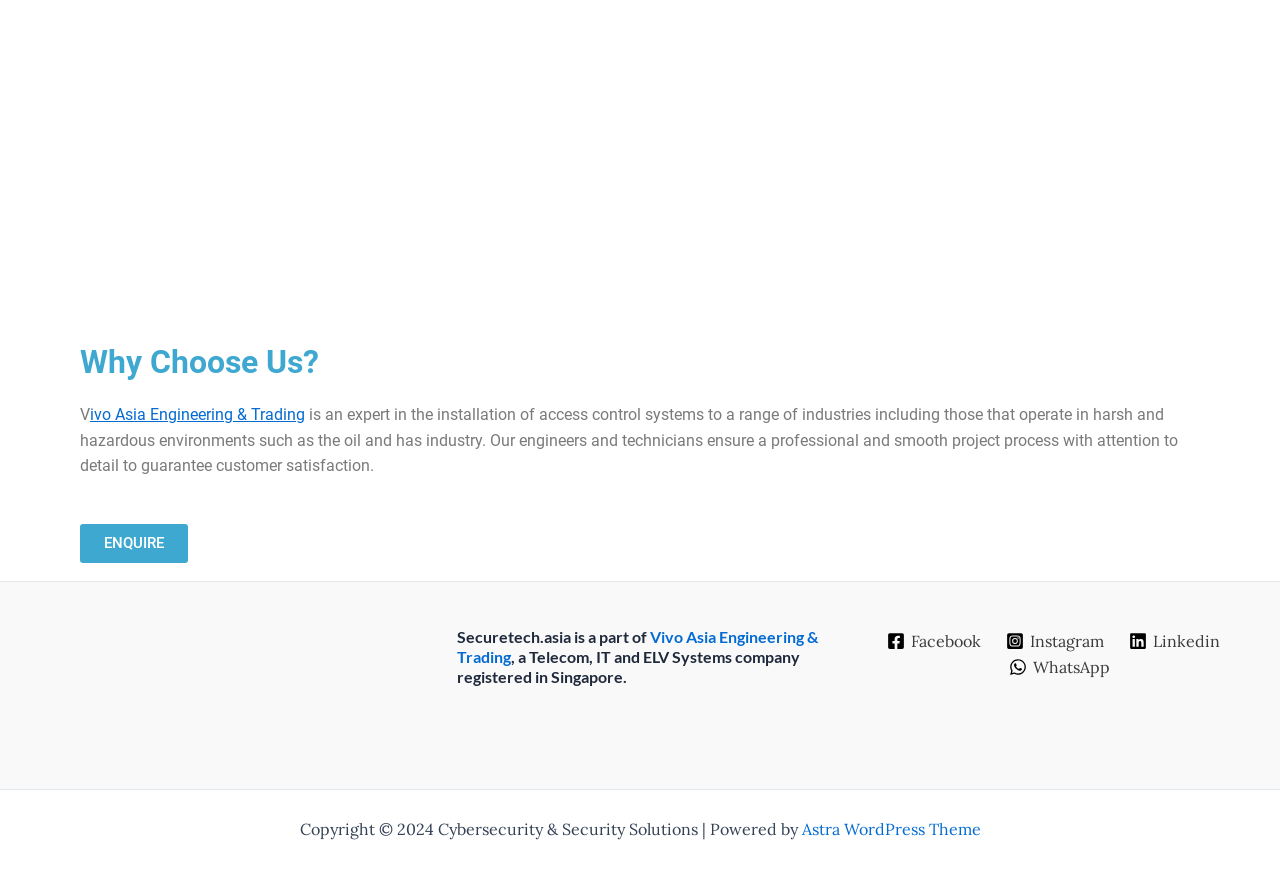From the webpage screenshot, predict the bounding box of the UI element that matches this description: "Astra WordPress Theme".

[0.626, 0.942, 0.766, 0.965]